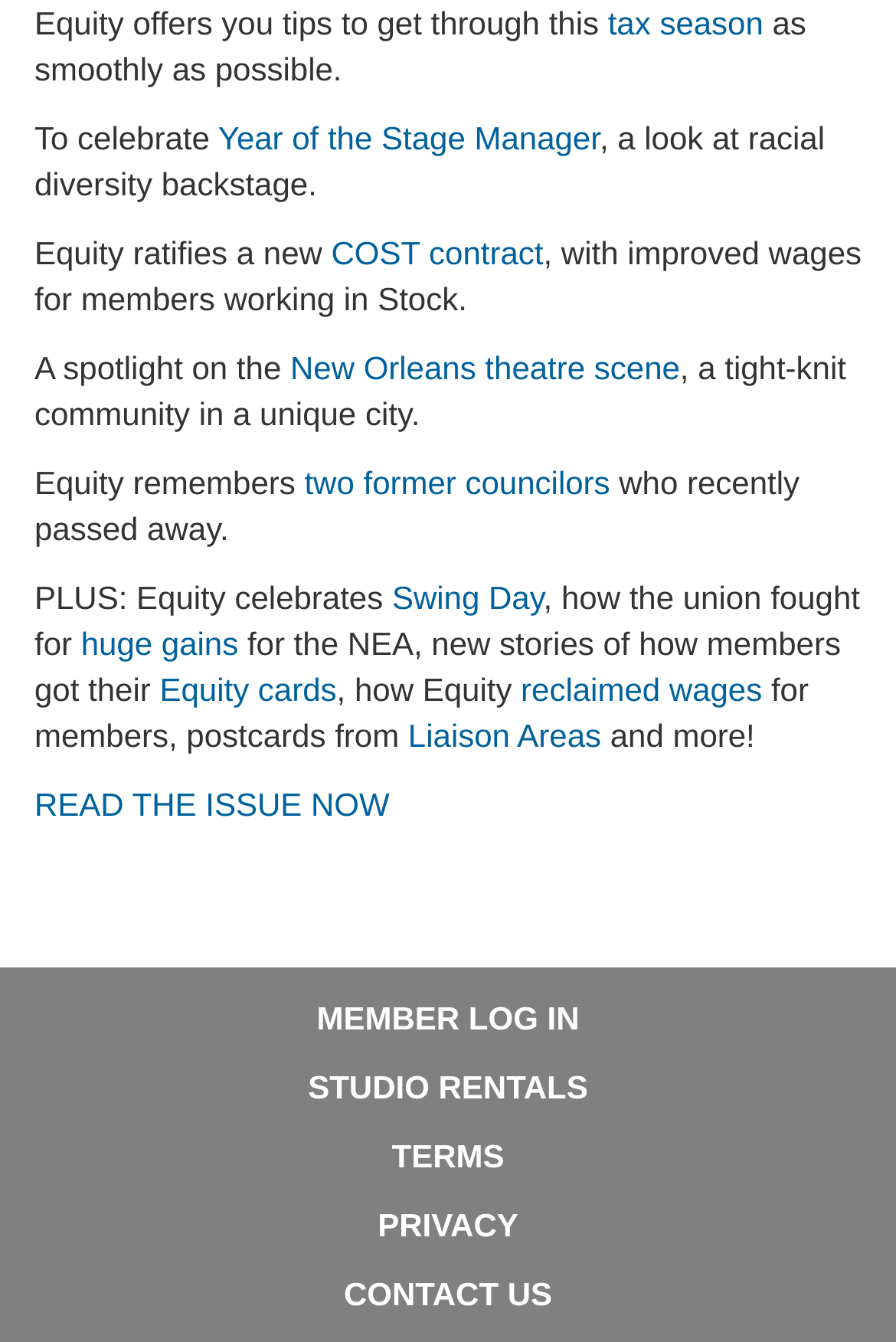Locate the bounding box coordinates of the clickable element to fulfill the following instruction: "Check out the New Orleans theatre scene". Provide the coordinates as four float numbers between 0 and 1 in the format [left, top, right, bottom].

[0.324, 0.261, 0.759, 0.288]